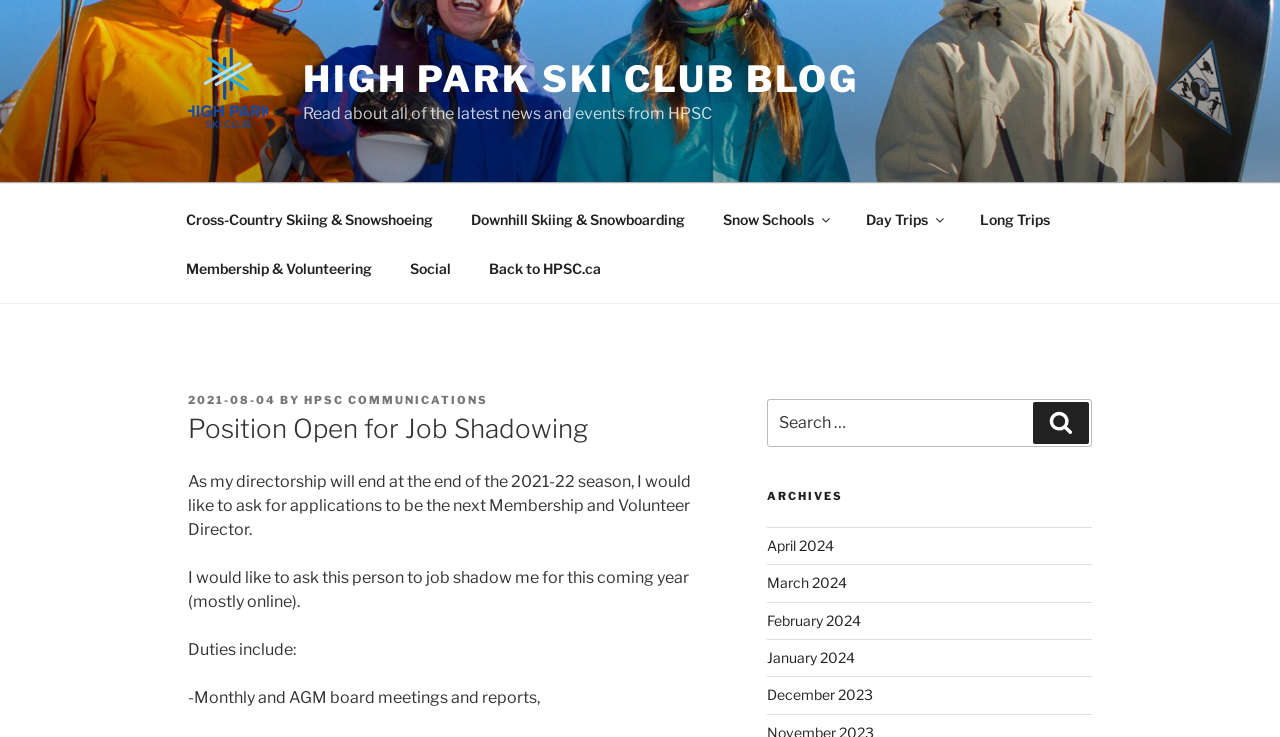Determine the bounding box coordinates for the area that should be clicked to carry out the following instruction: "Go to the ARCHIVES section".

[0.599, 0.664, 0.853, 0.685]